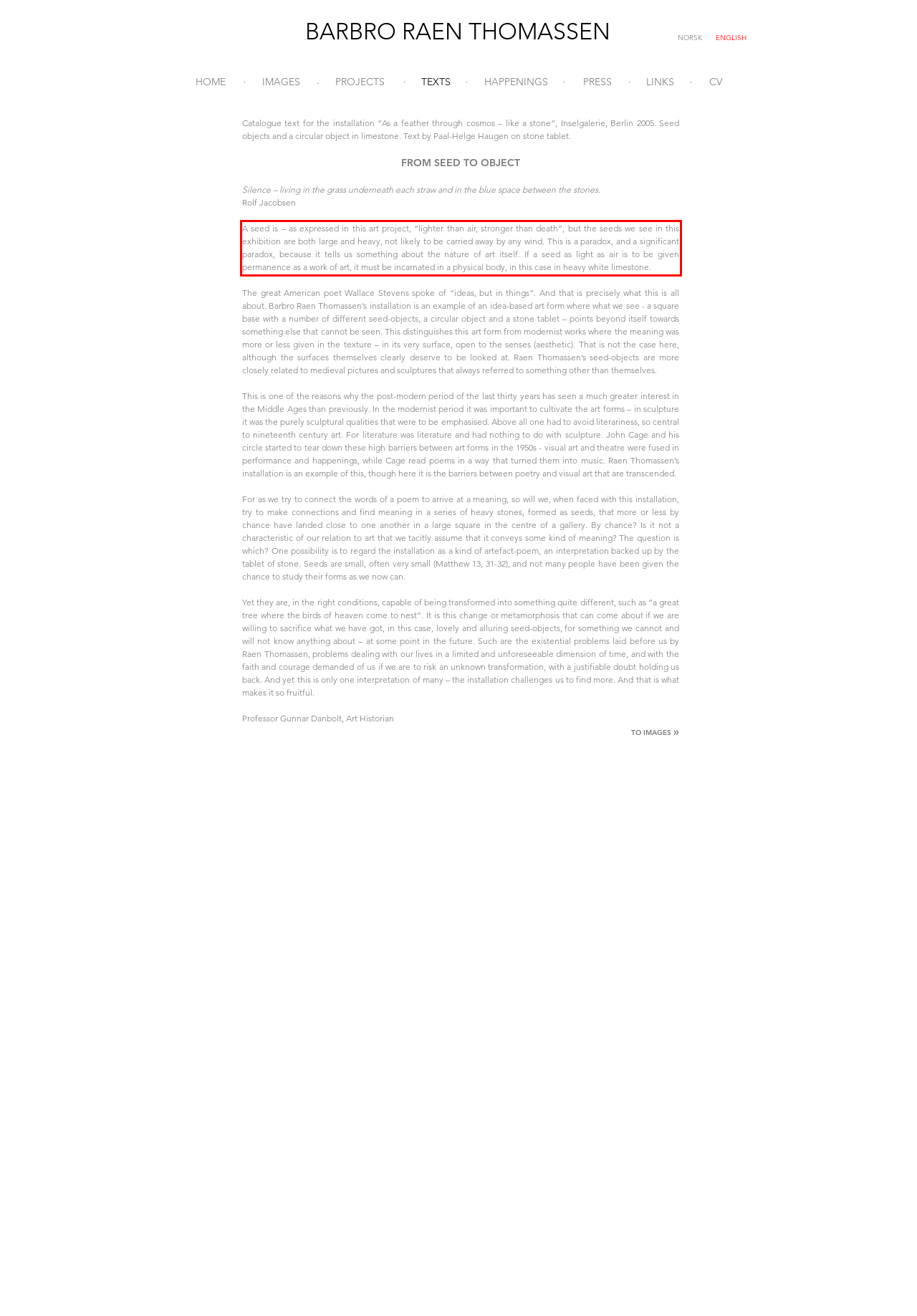You have a screenshot of a webpage where a UI element is enclosed in a red rectangle. Perform OCR to capture the text inside this red rectangle.

A seed is – as expressed in this art project, “lighter than air, stronger than death”, but the seeds we see in this exhibition are both large and heavy, not likely to be carried away by any wind. This is a paradox, and a significant paradox, because it tells us something about the nature of art itself. If a seed as light as air is to be given permanence as a work of art, it must be incarnated in a physical body, in this case in heavy white limestone.